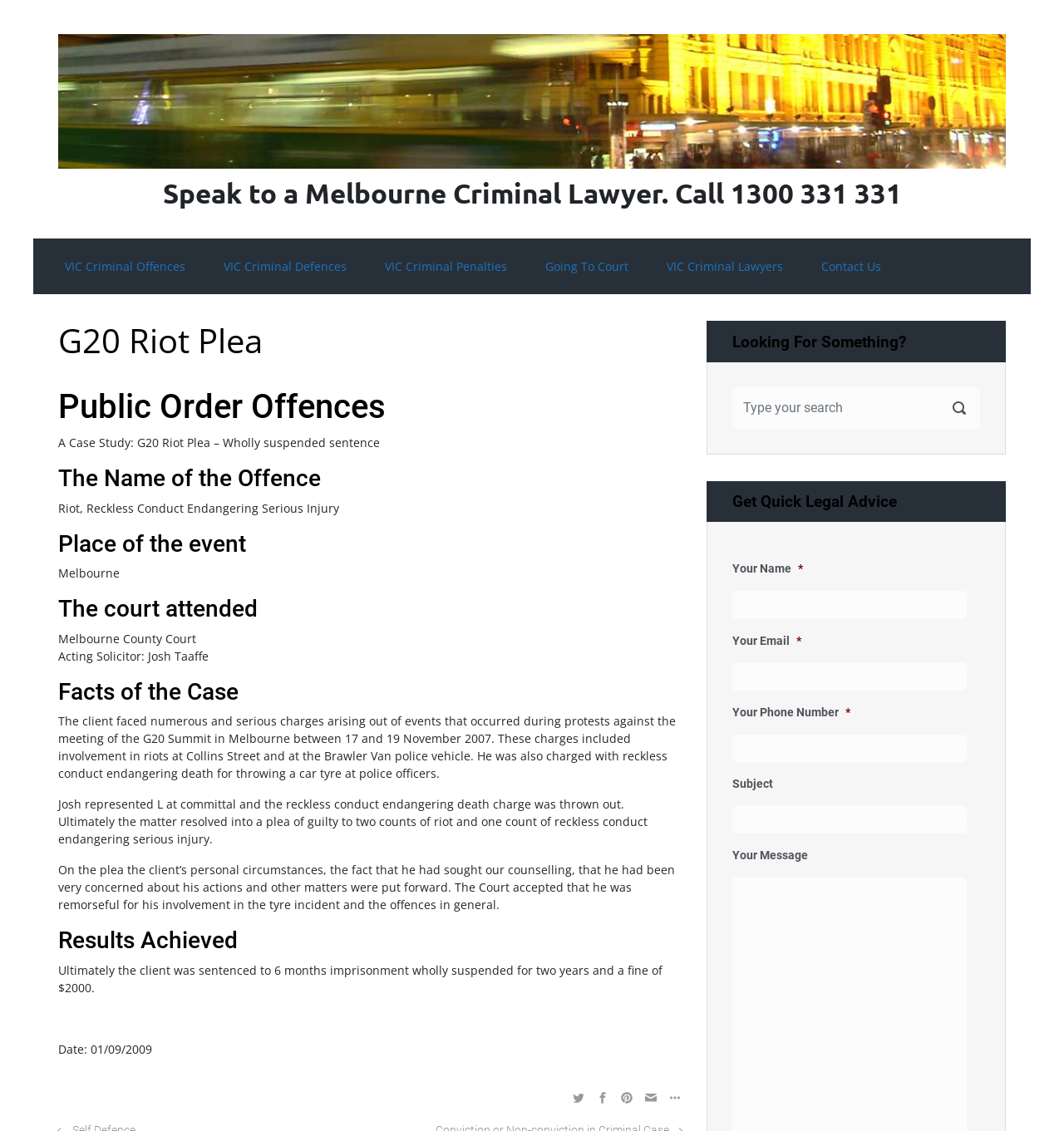What is the purpose of the 'Get Quick Legal Advice' section?
Please ensure your answer to the question is detailed and covers all necessary aspects.

This answer can be inferred from the section 'Get Quick Legal Advice' which contains a form with fields for users to input their name, email, phone number, subject, and message. The presence of this form suggests that the purpose of this section is to provide a way for users to request legal advice.